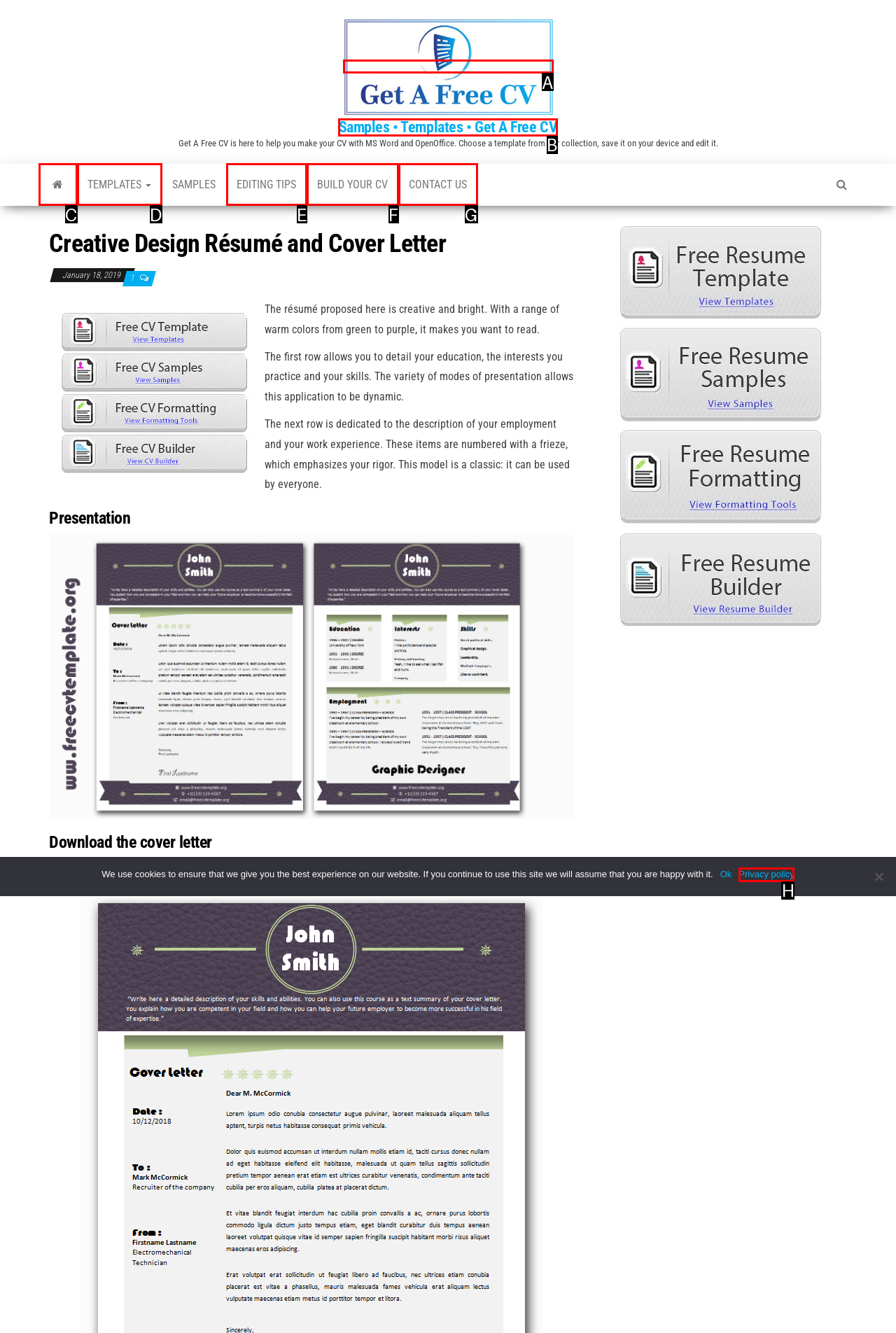Examine the description: Build Your CV and indicate the best matching option by providing its letter directly from the choices.

F